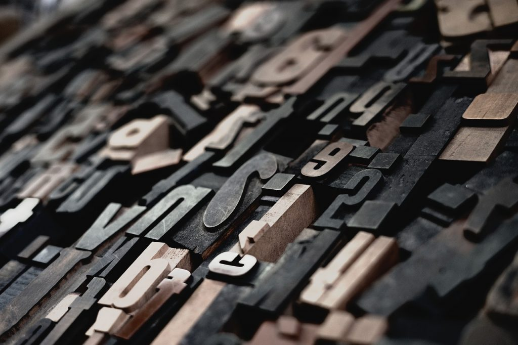Reply to the question with a single word or phrase:
What is the relevance of the image to academic writing?

ASA paper format